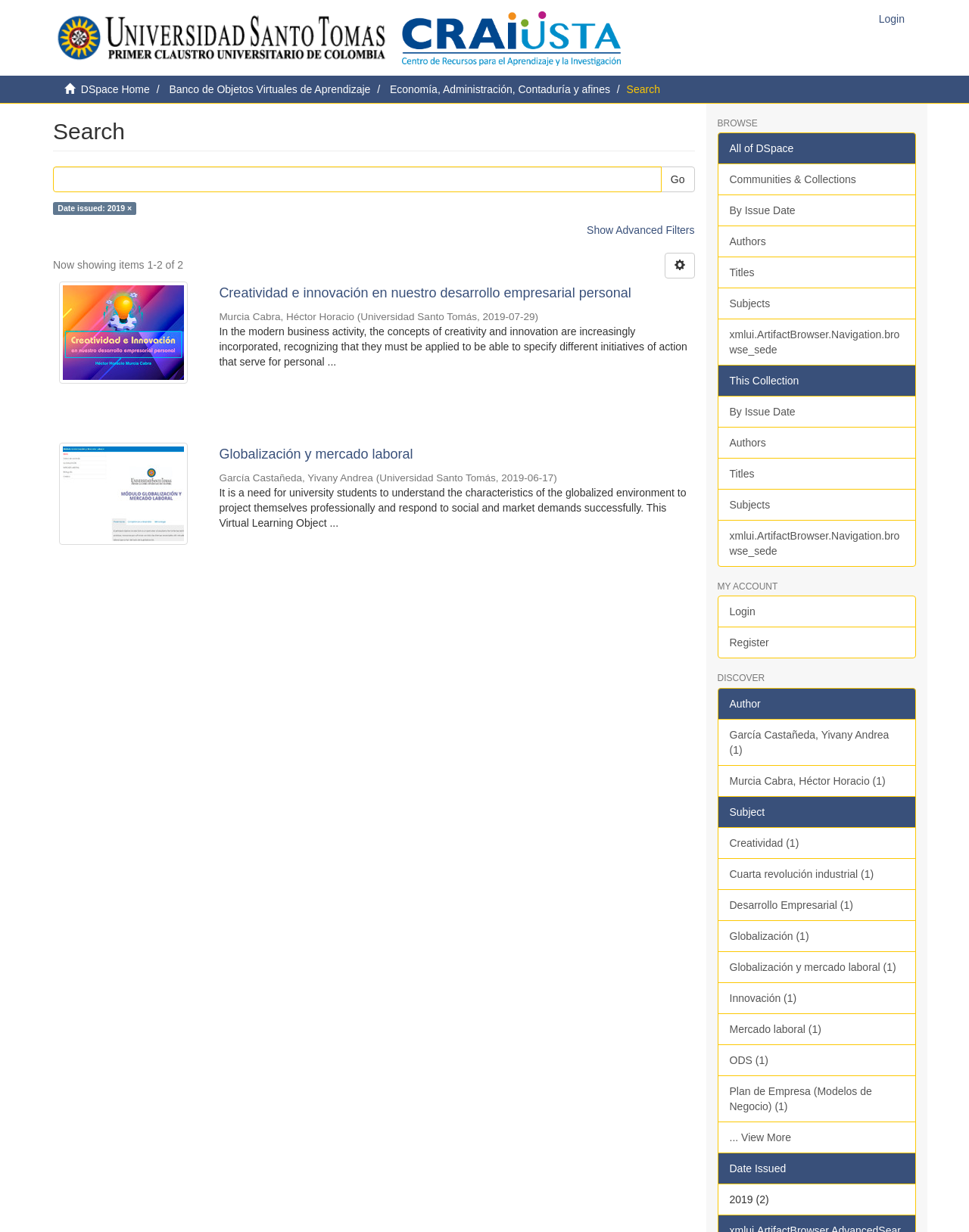Identify the bounding box for the element characterized by the following description: "Creatividad (1)".

[0.74, 0.671, 0.945, 0.697]